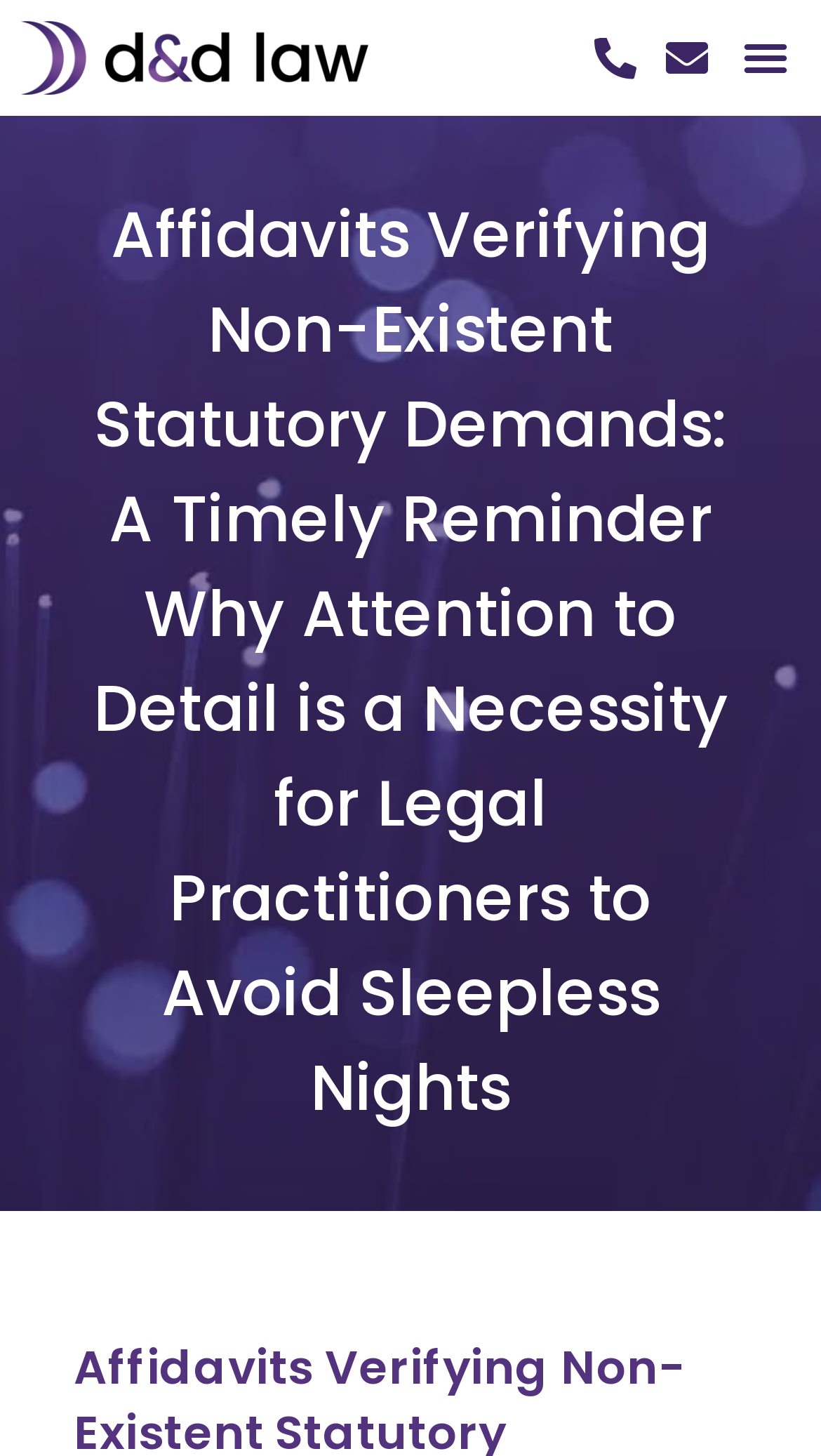From the webpage screenshot, predict the bounding box of the UI element that matches this description: "Menu".

[0.89, 0.014, 0.974, 0.062]